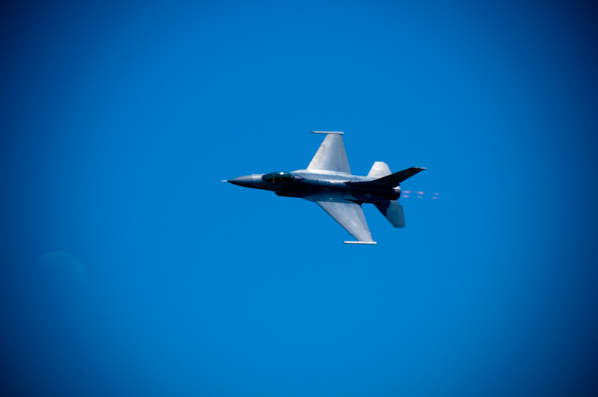What is the color of the sky?
Please give a detailed and thorough answer to the question, covering all relevant points.

The caption describes the background of the image as a 'vibrant blue expanse of the sky', indicating that the sky is a bright blue color.